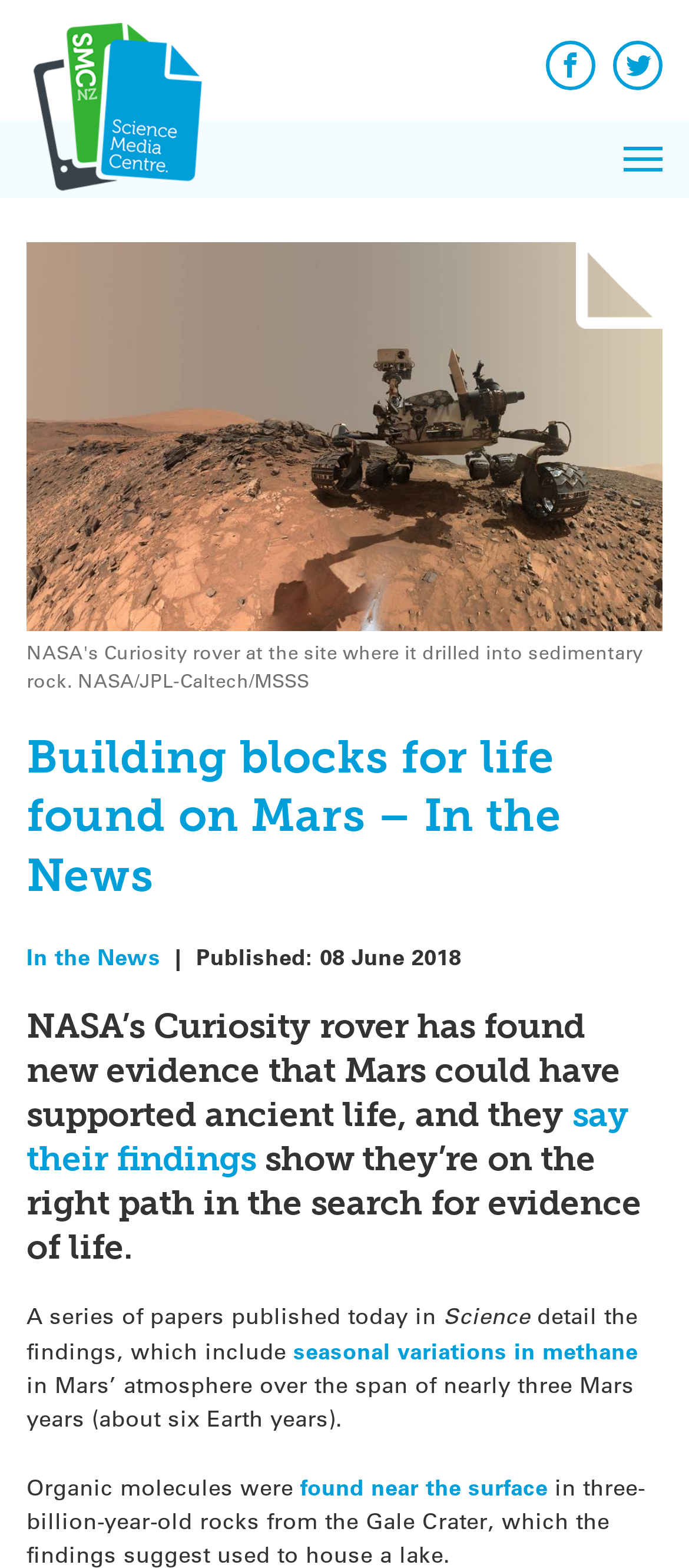Determine the bounding box coordinates of the region to click in order to accomplish the following instruction: "Click the Science Media Centre link". Provide the coordinates as four float numbers between 0 and 1, specifically [left, top, right, bottom].

[0.038, 0.014, 0.302, 0.122]